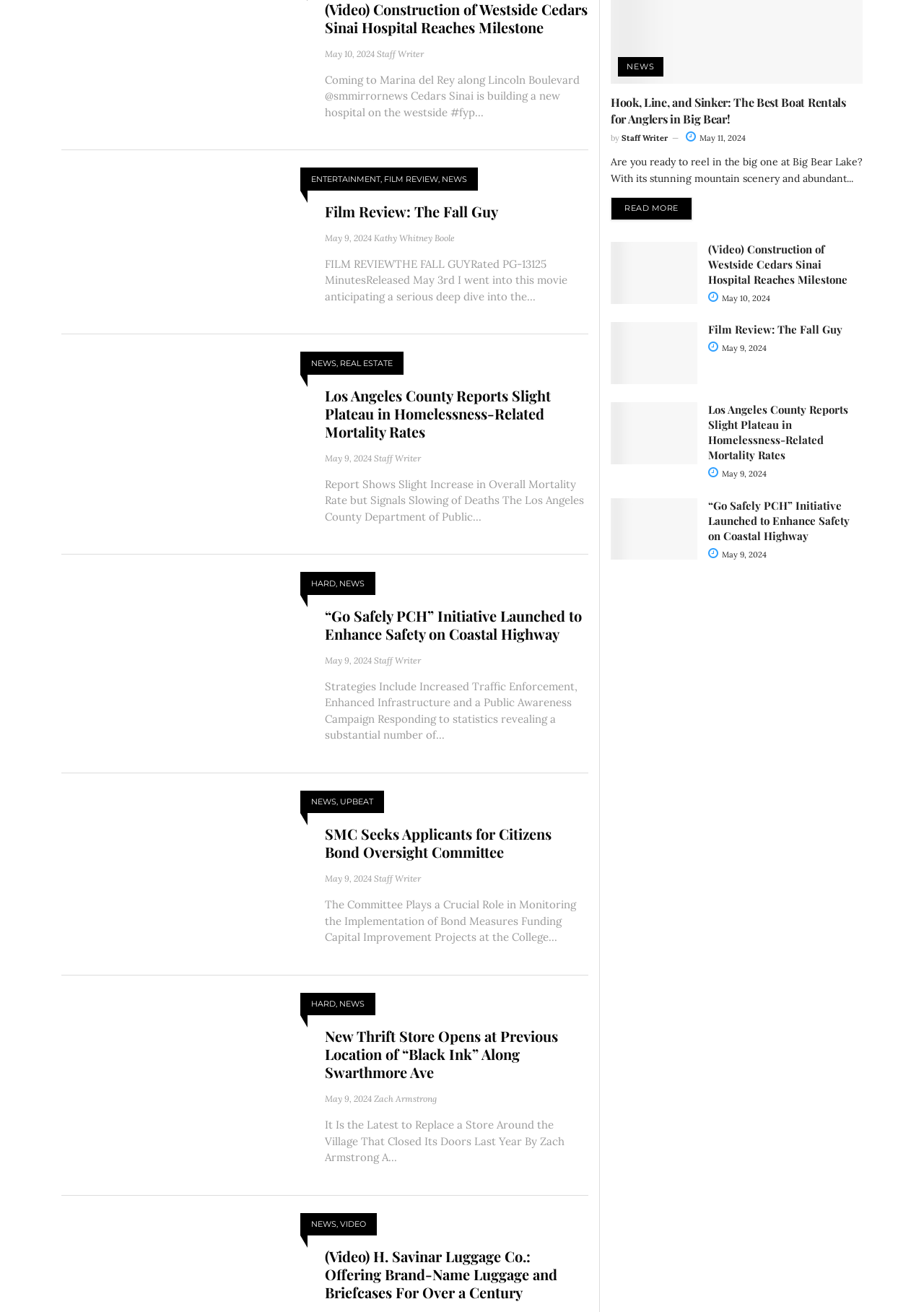Point out the bounding box coordinates of the section to click in order to follow this instruction: "Check the news about 'Los Angeles County Reports Slight Plateau in Homelessness-Related Mortality Rates'".

[0.352, 0.294, 0.637, 0.336]